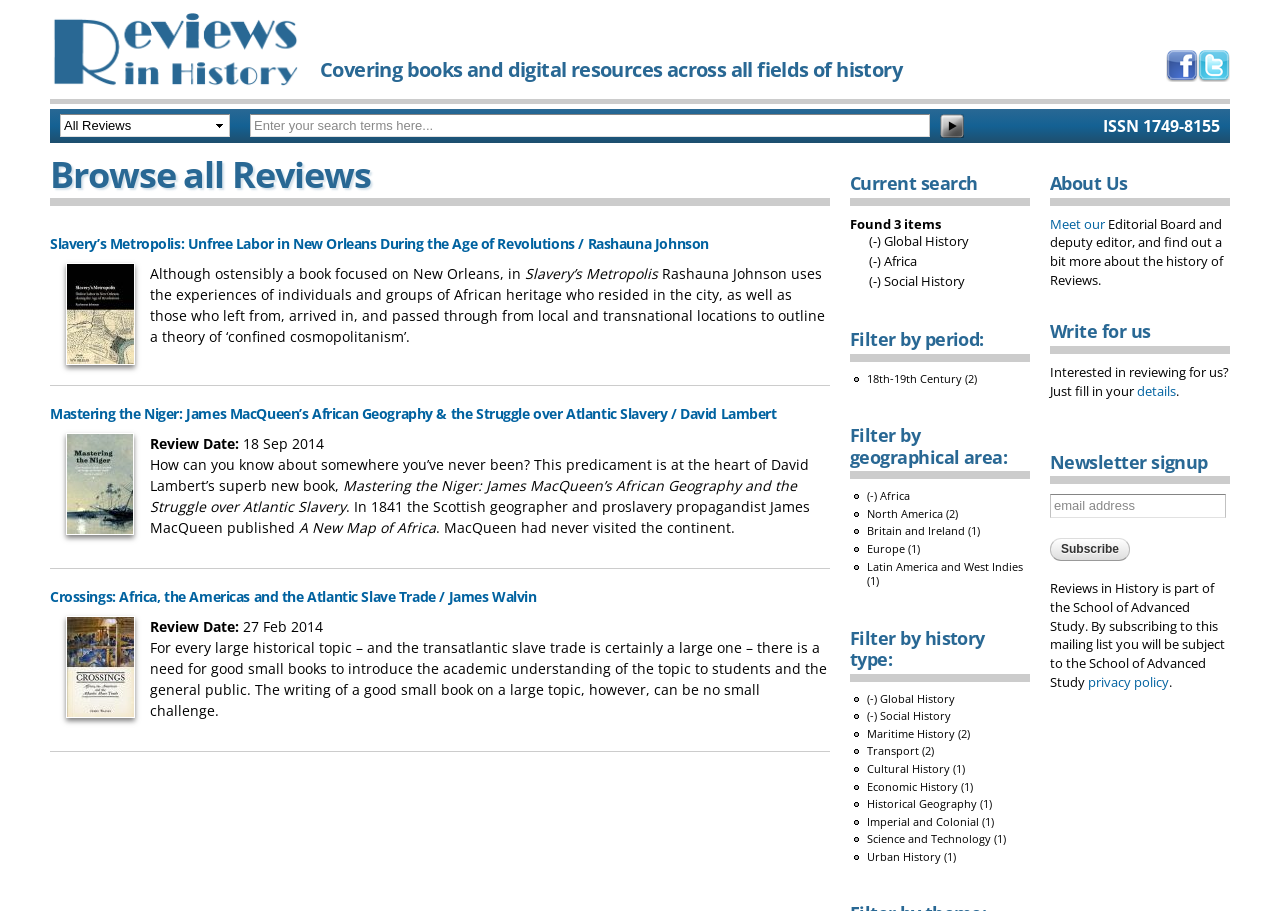Please provide a comprehensive response to the question below by analyzing the image: 
What is the name of the first reviewed book?

I found the answer by looking at the first heading element under the 'Browse all Reviews' heading, which is 'Slavery’s Metropolis: Unfree Labor in New Orleans During the Age of Revolutions / Rashauna Johnson'.